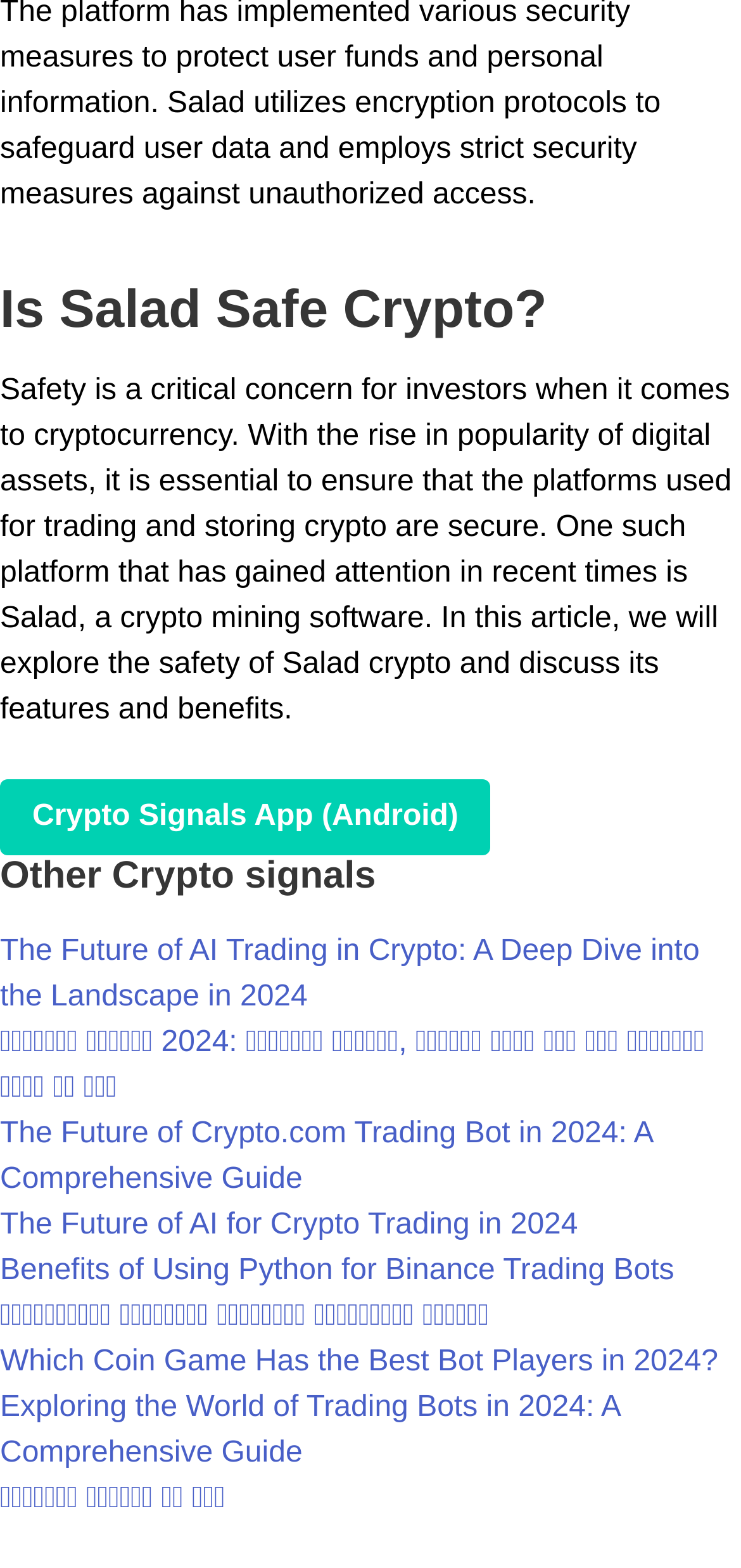Using the description "Crypto Signals App (Android)", locate and provide the bounding box of the UI element.

[0.0, 0.497, 0.662, 0.545]